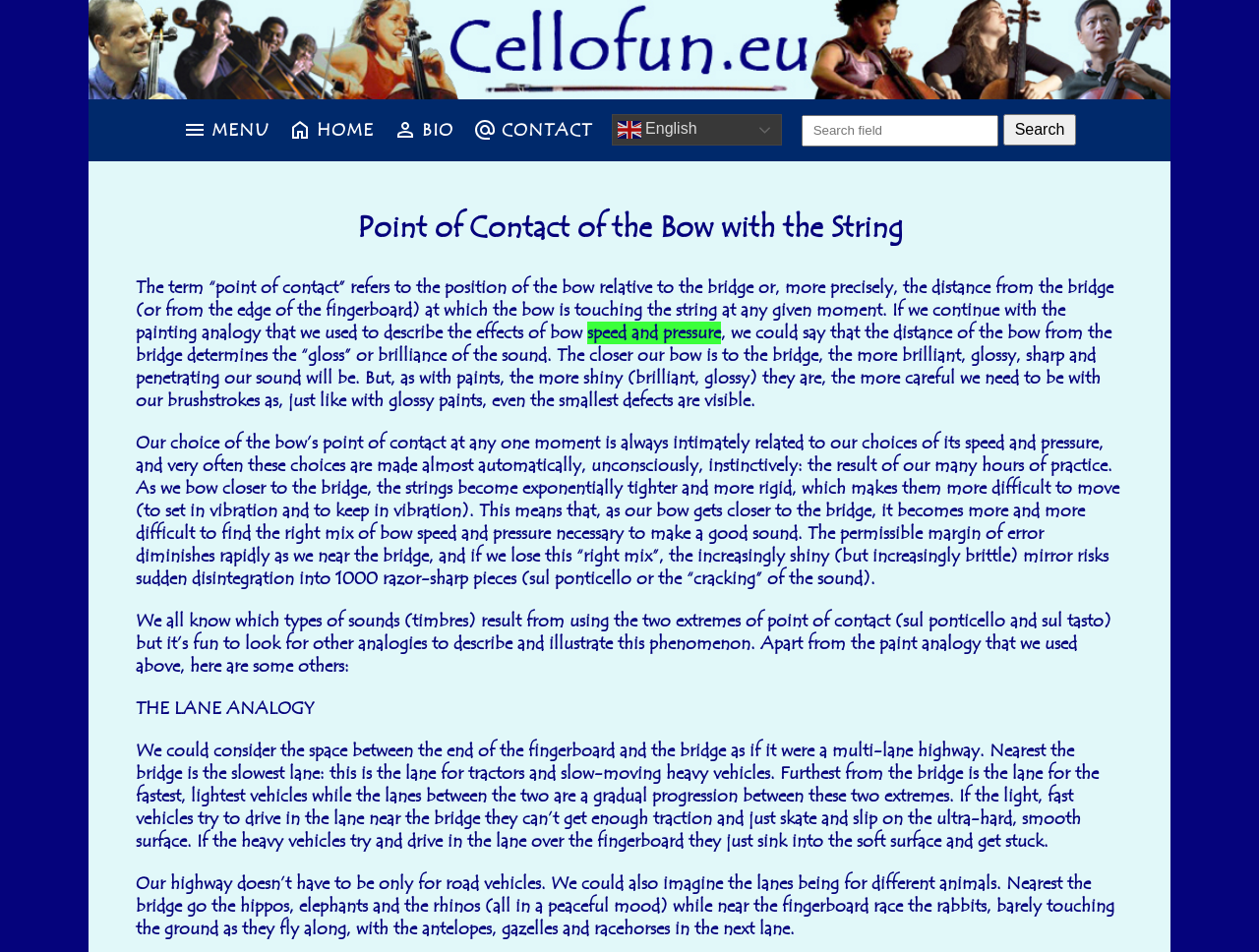Provide a thorough and detailed response to the question by examining the image: 
What is the analogy used to describe the point of contact of the bow with the string?

The webpage uses two analogies to describe the point of contact of the bow with the string: a paint analogy, where the distance of the bow from the bridge determines the 'gloss' or brilliance of the sound, and a highway analogy, where the space between the end of the fingerboard and the bridge is compared to a multi-lane highway, with different lanes suitable for different types of vehicles or animals.